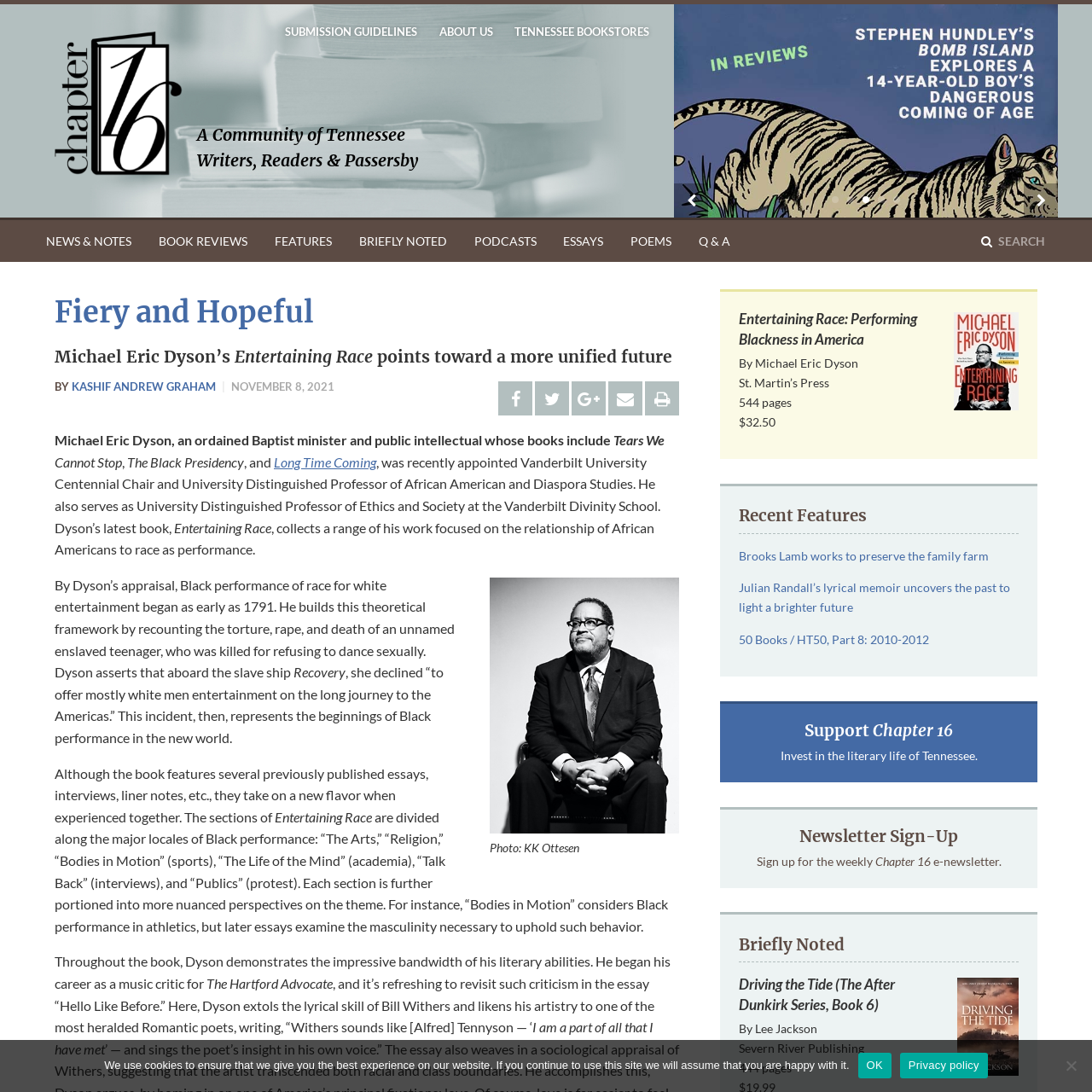Examine the segment of the image contained within the black box and respond comprehensively to the following question, based on the visual content: 
Who penned Chapter 16?

The caption indicates that Chapter 16, titled 'Fiery and Hopeful', was penned by Michael Eric Dyson, an author who explores themes of race, performance, and cultural identity within the context of Black experiences in America.